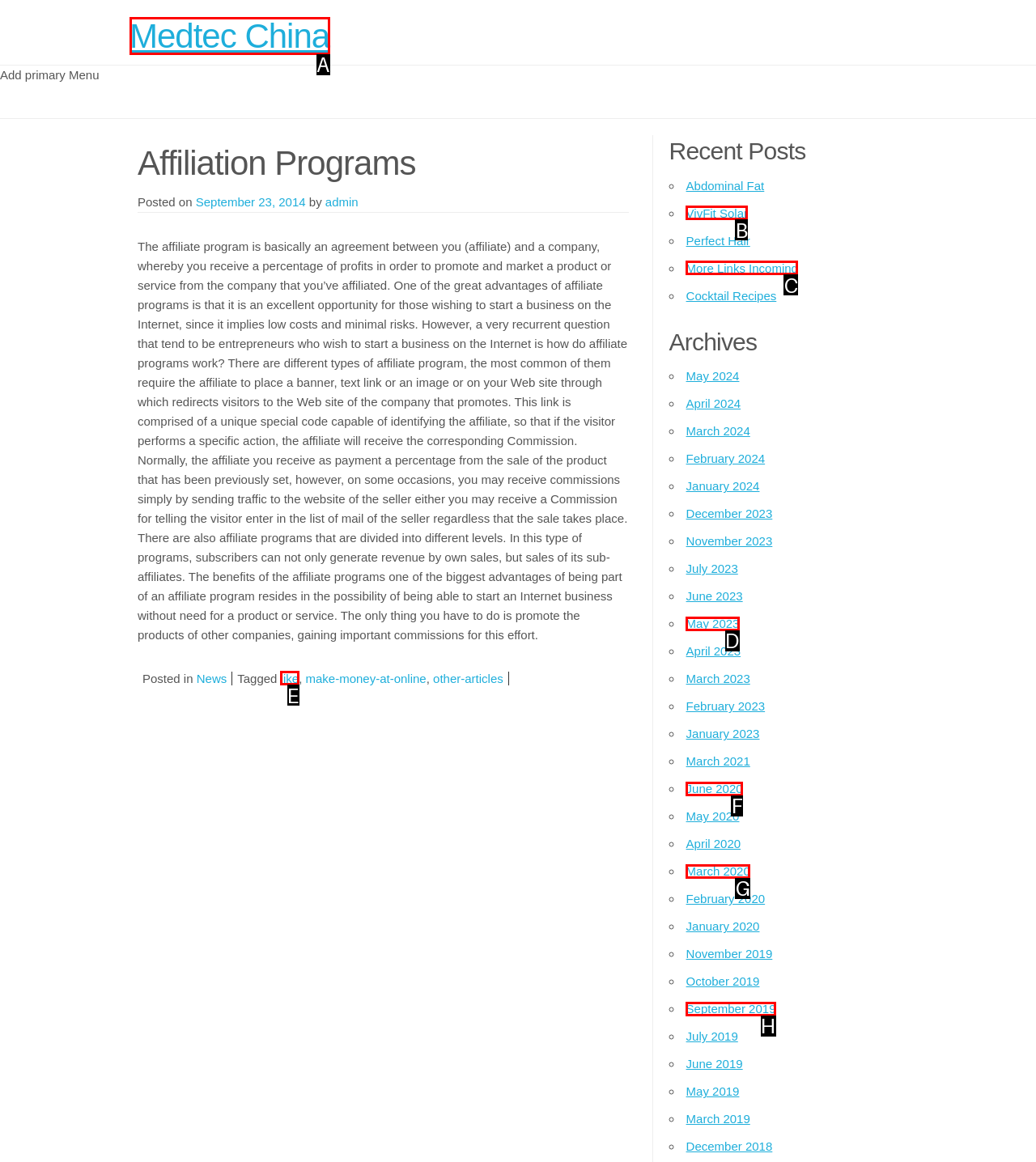Determine which UI element you should click to perform the task: Click on Medtec China
Provide the letter of the correct option from the given choices directly.

A